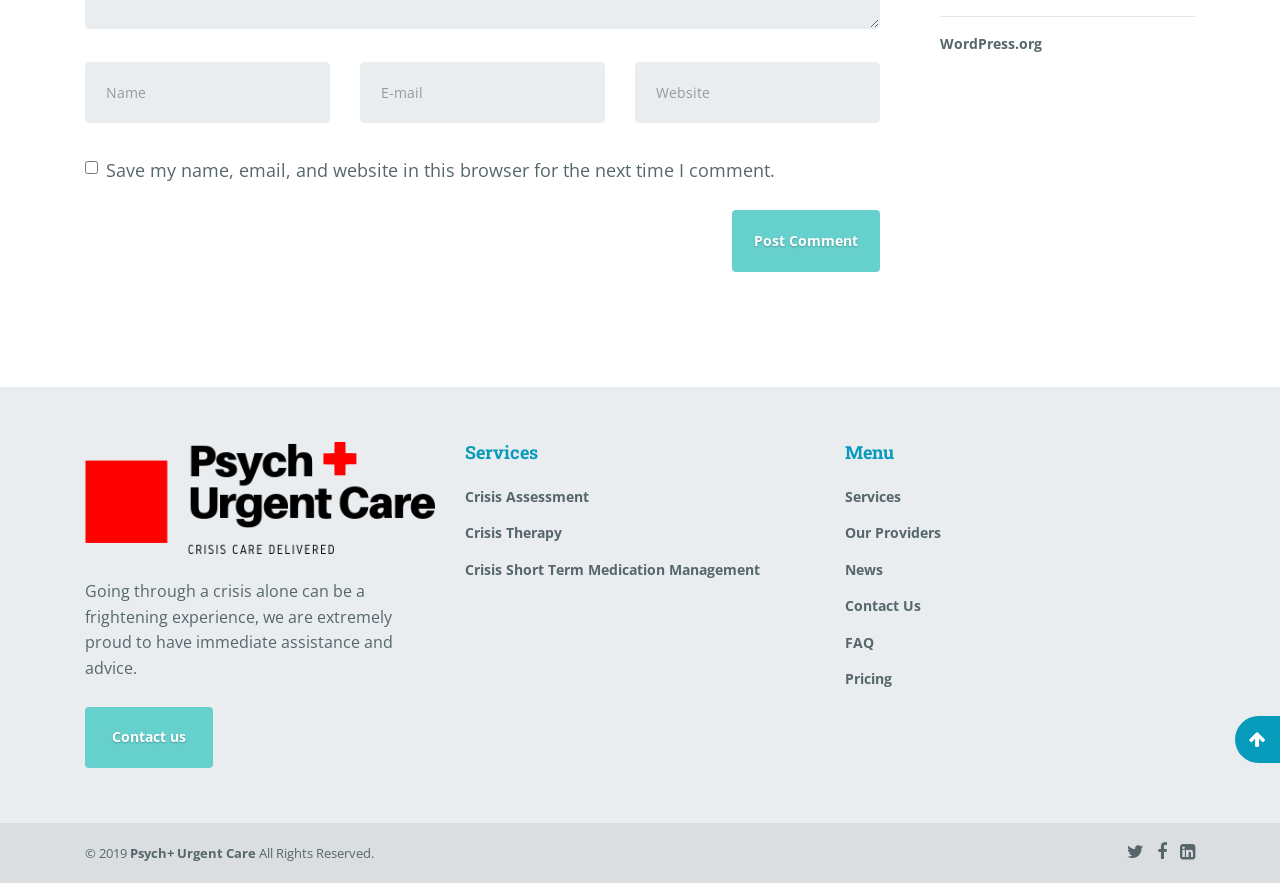Can you show the bounding box coordinates of the region to click on to complete the task described in the instruction: "Enter first and last name"?

[0.066, 0.071, 0.258, 0.139]